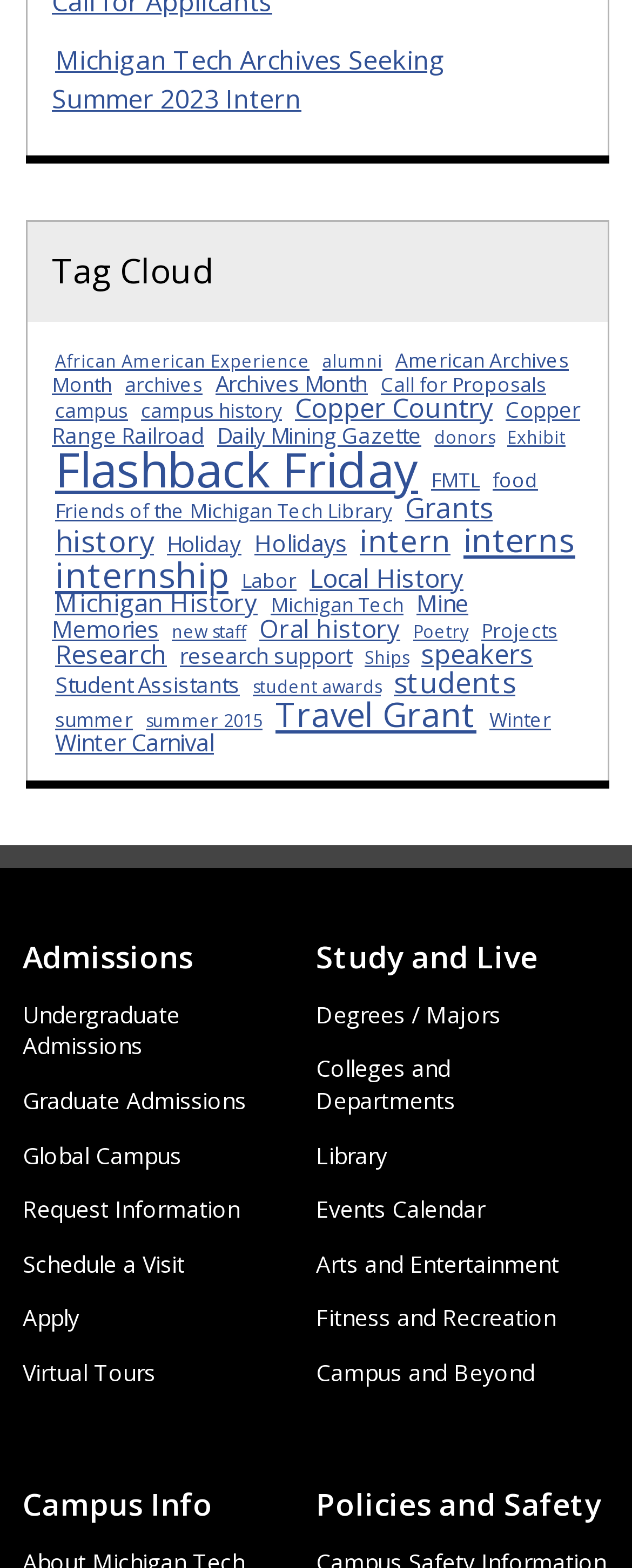Using floating point numbers between 0 and 1, provide the bounding box coordinates in the format (top-left x, top-left y, bottom-right x, bottom-right y). Locate the UI element described here: Daily Mining Gazette

[0.338, 0.268, 0.672, 0.287]